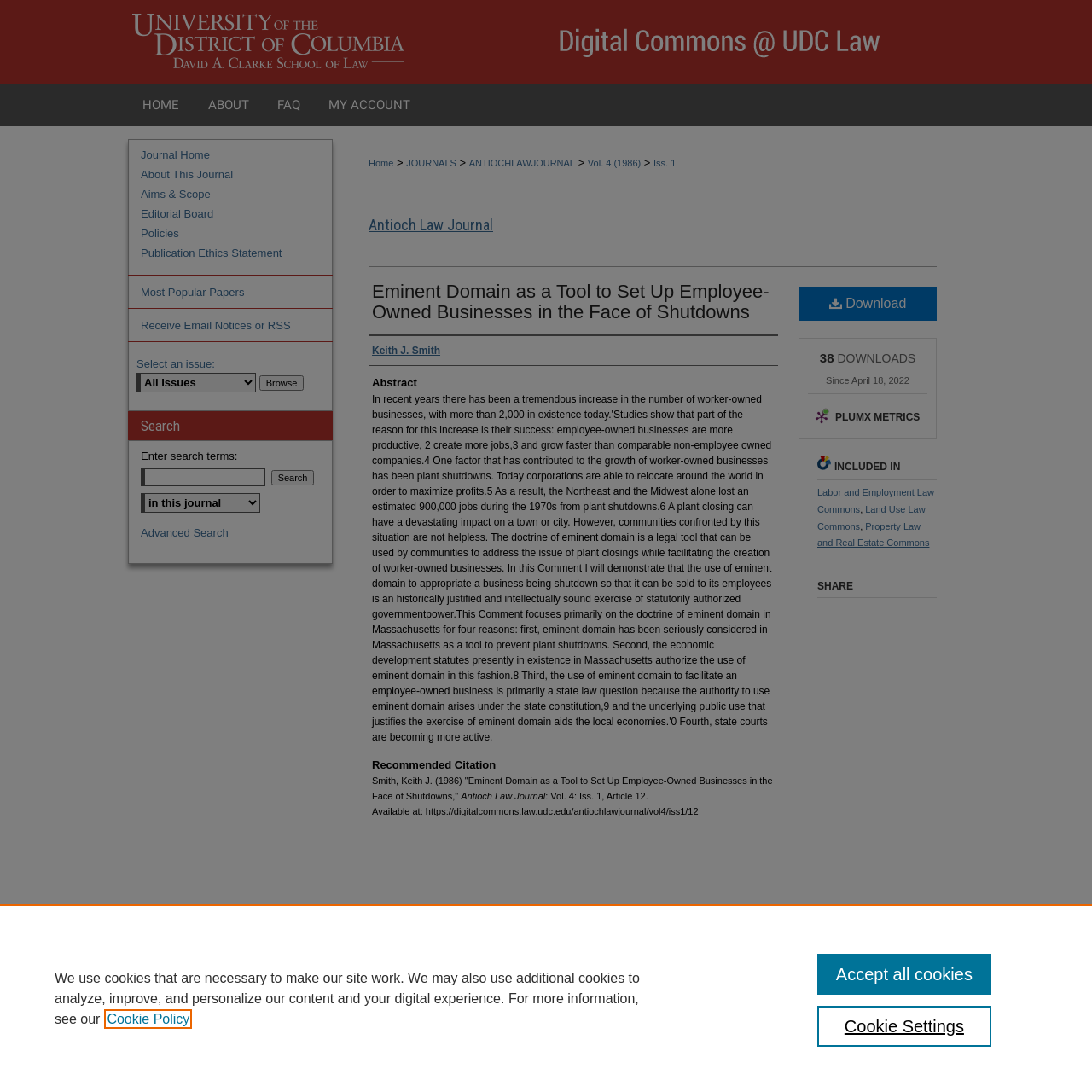Give a short answer using one word or phrase for the question:
How many downloads has the article received?

38